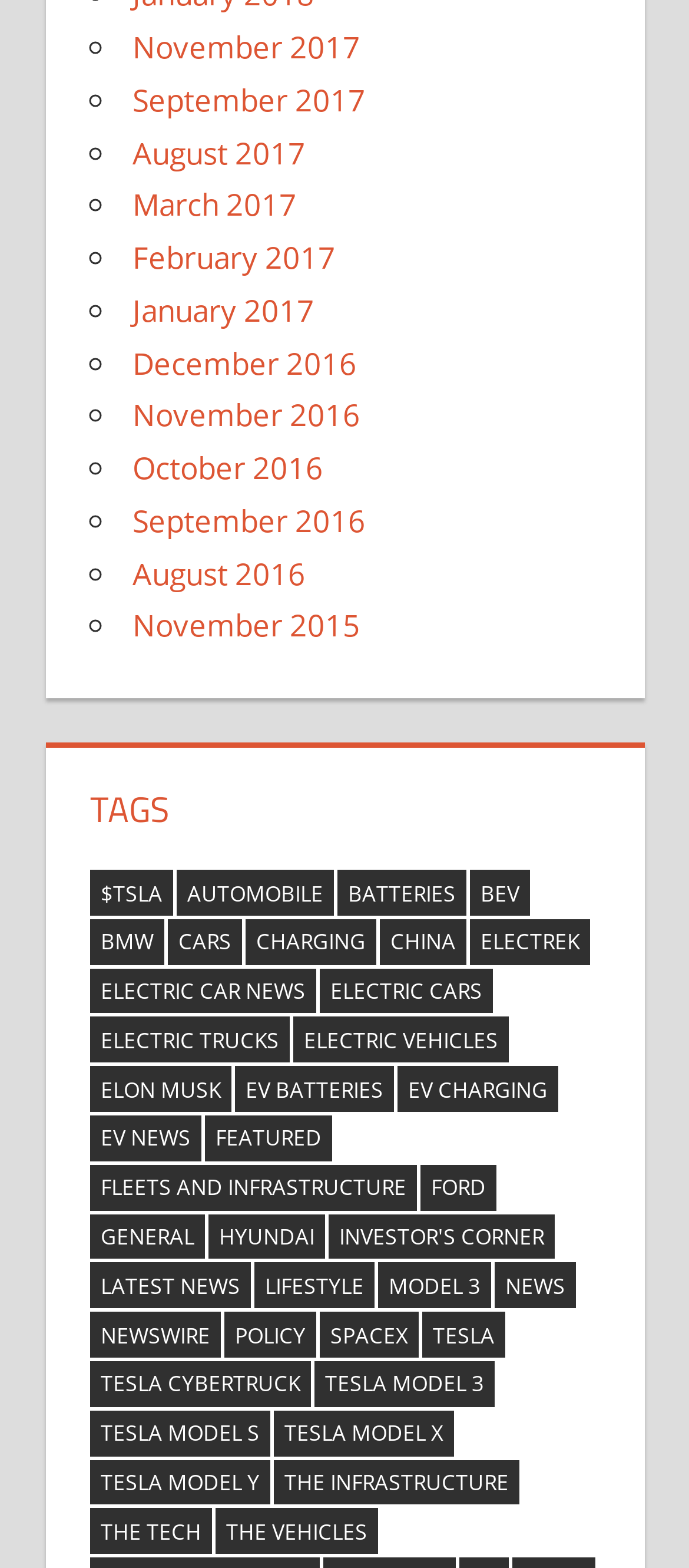Provide the bounding box coordinates of the area you need to click to execute the following instruction: "Check out Featured".

[0.297, 0.711, 0.482, 0.74]